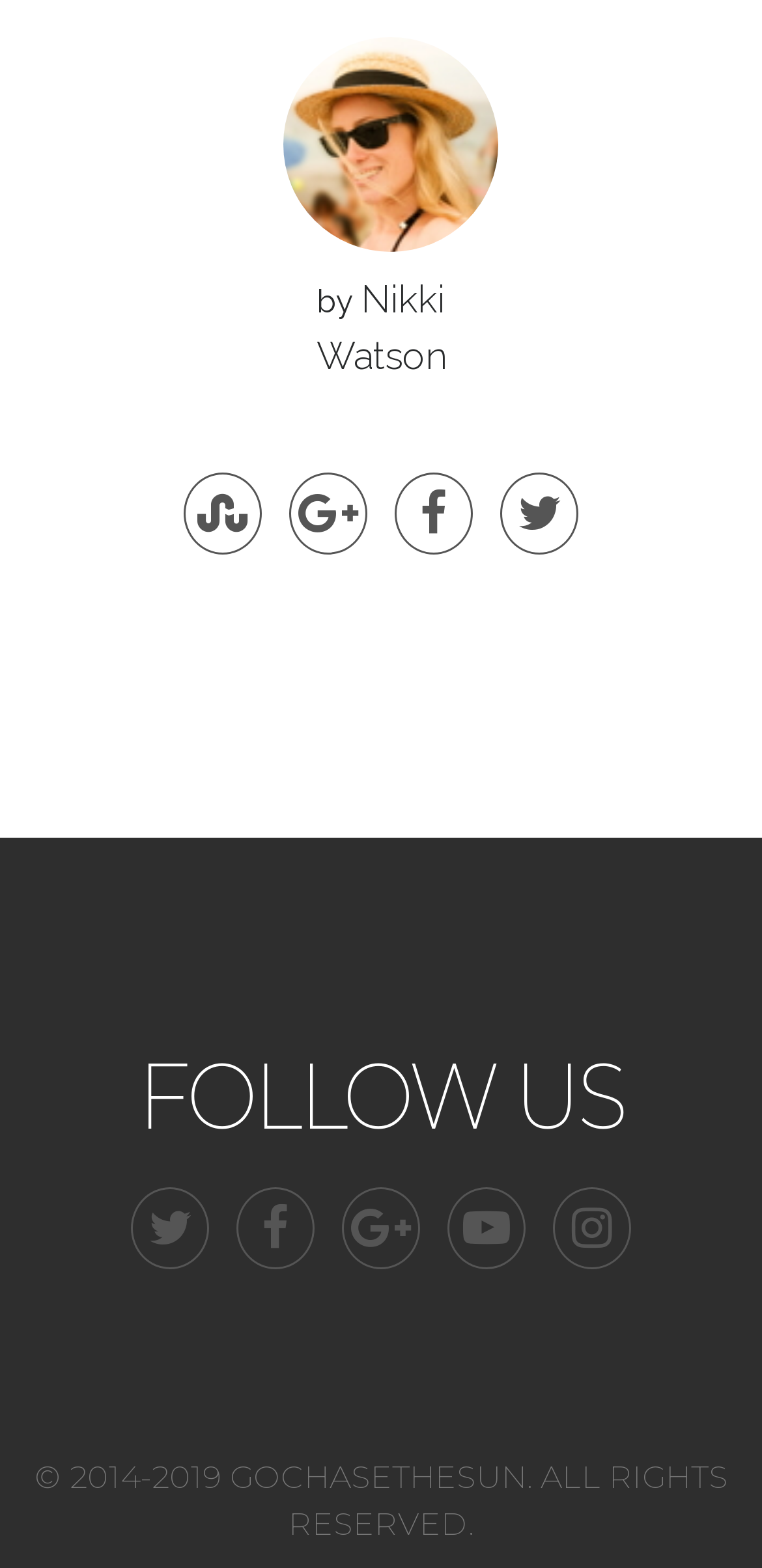Please specify the bounding box coordinates of the clickable region to carry out the following instruction: "Click the link to Nikki Watson's profile". The coordinates should be four float numbers between 0 and 1, in the format [left, top, right, bottom].

[0.415, 0.177, 0.585, 0.24]